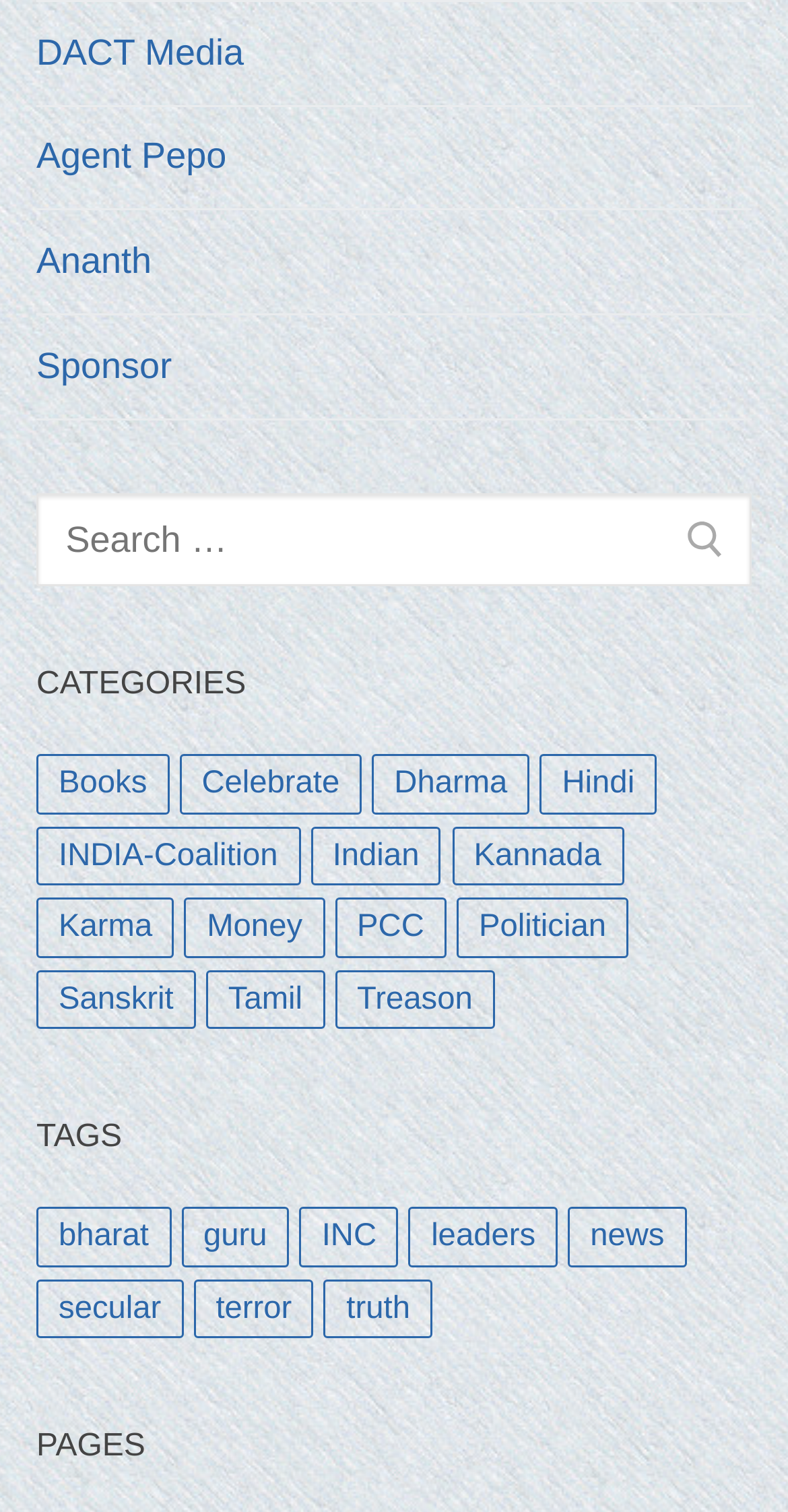Identify the bounding box coordinates necessary to click and complete the given instruction: "View books".

[0.046, 0.499, 0.215, 0.538]